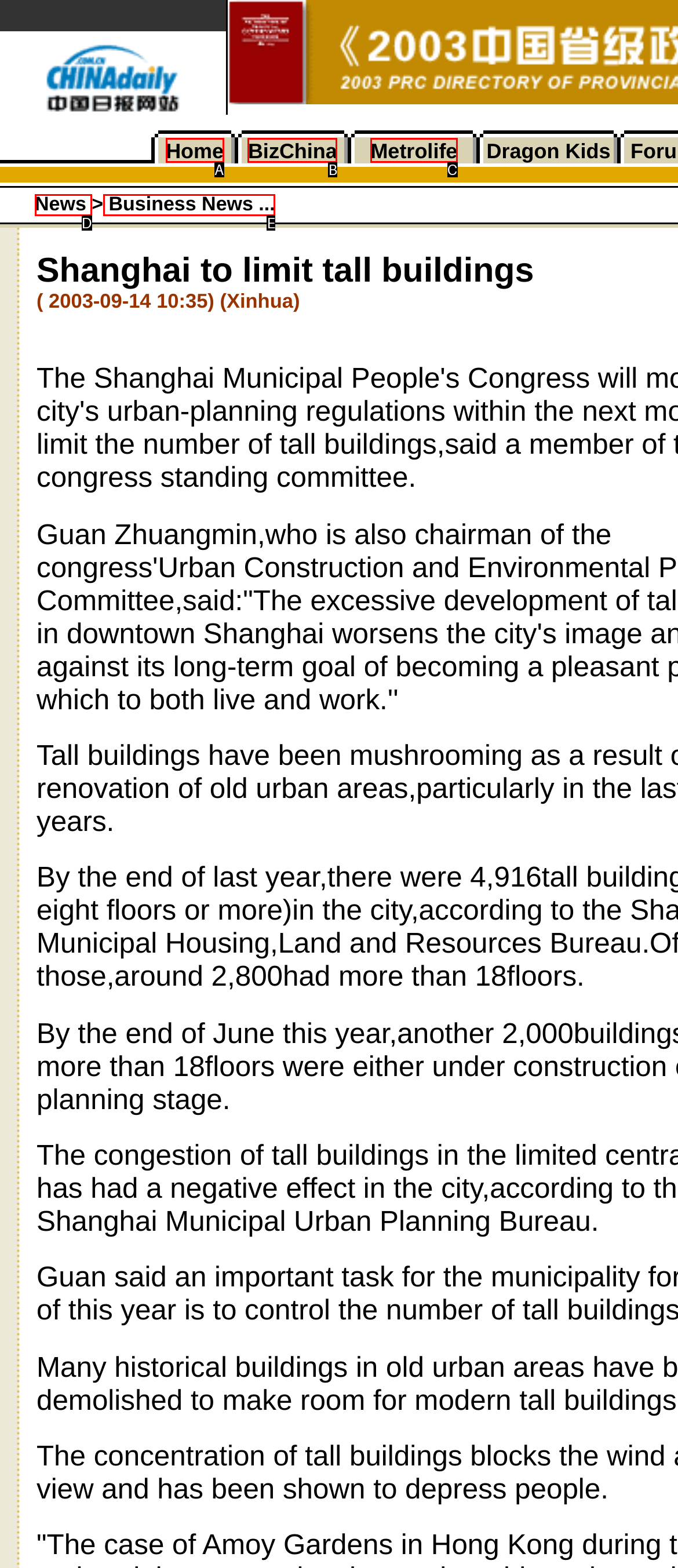Identify the letter that best matches this UI element description: Business News ...
Answer with the letter from the given options.

E